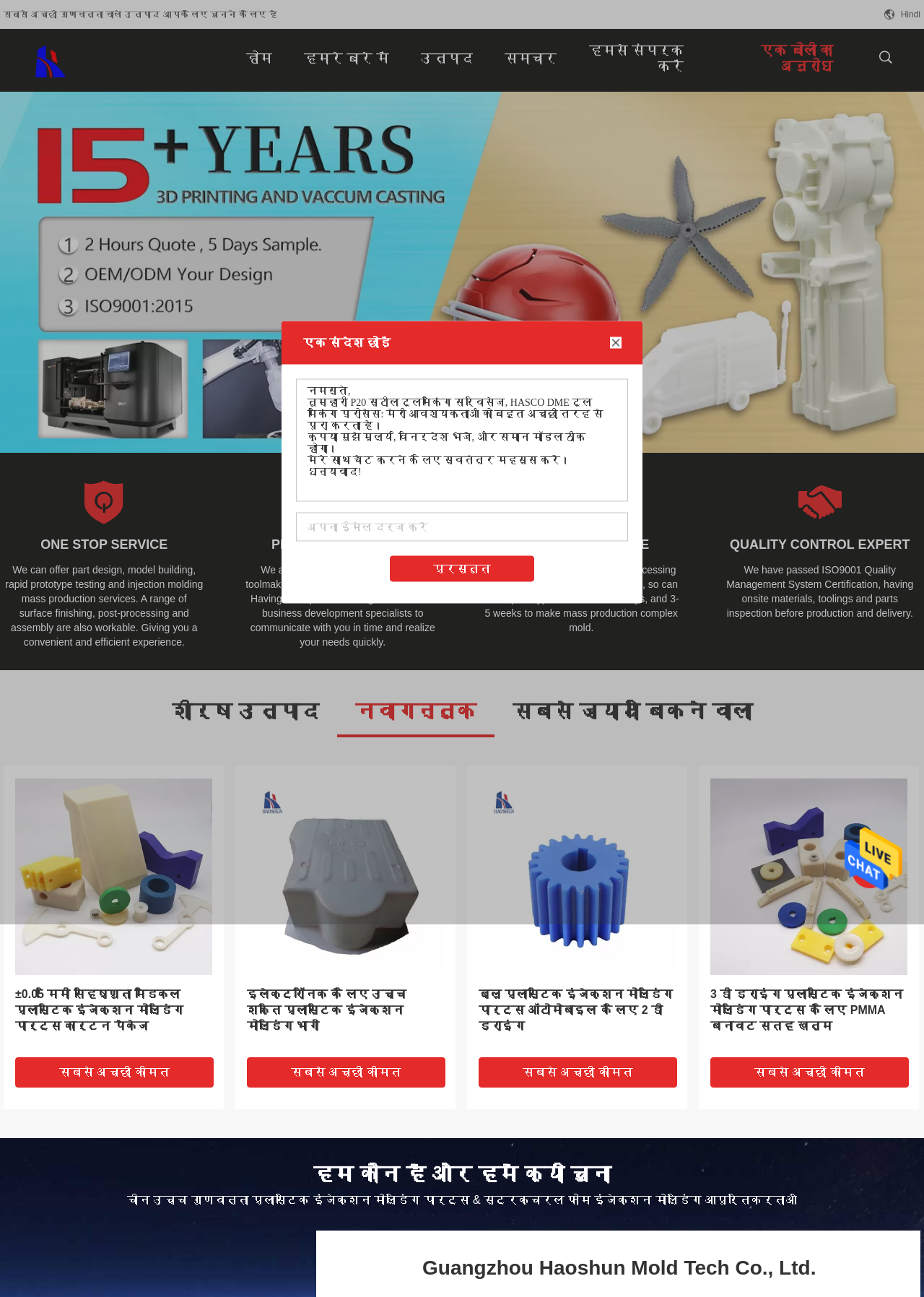Using details from the image, please answer the following question comprehensively:
What is the company name of the website?

I found the company name by looking at the top-left corner of the webpage, where it is prominently displayed as a link.